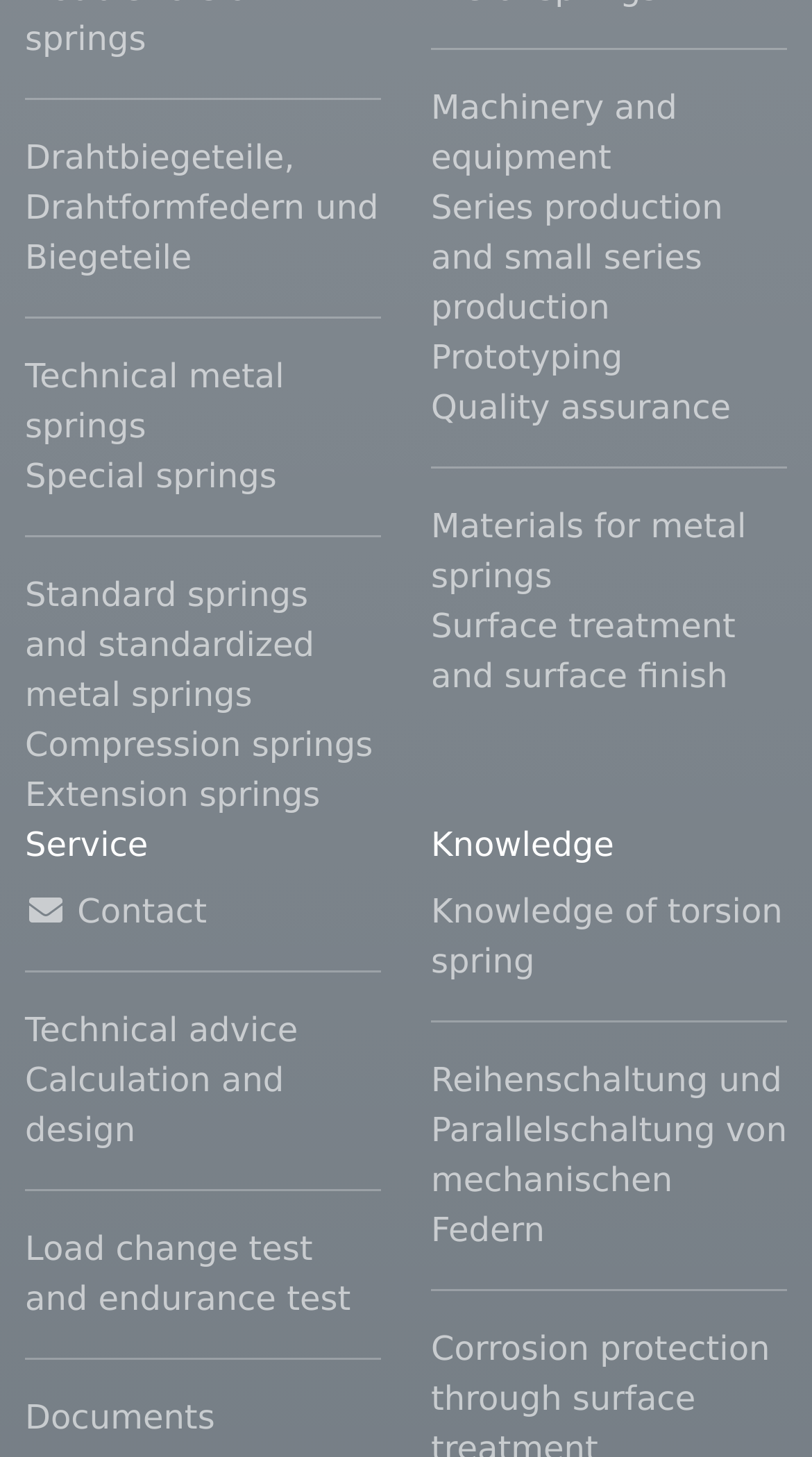Please locate the UI element described by "Technical advice" and provide its bounding box coordinates.

[0.031, 0.69, 0.469, 0.724]